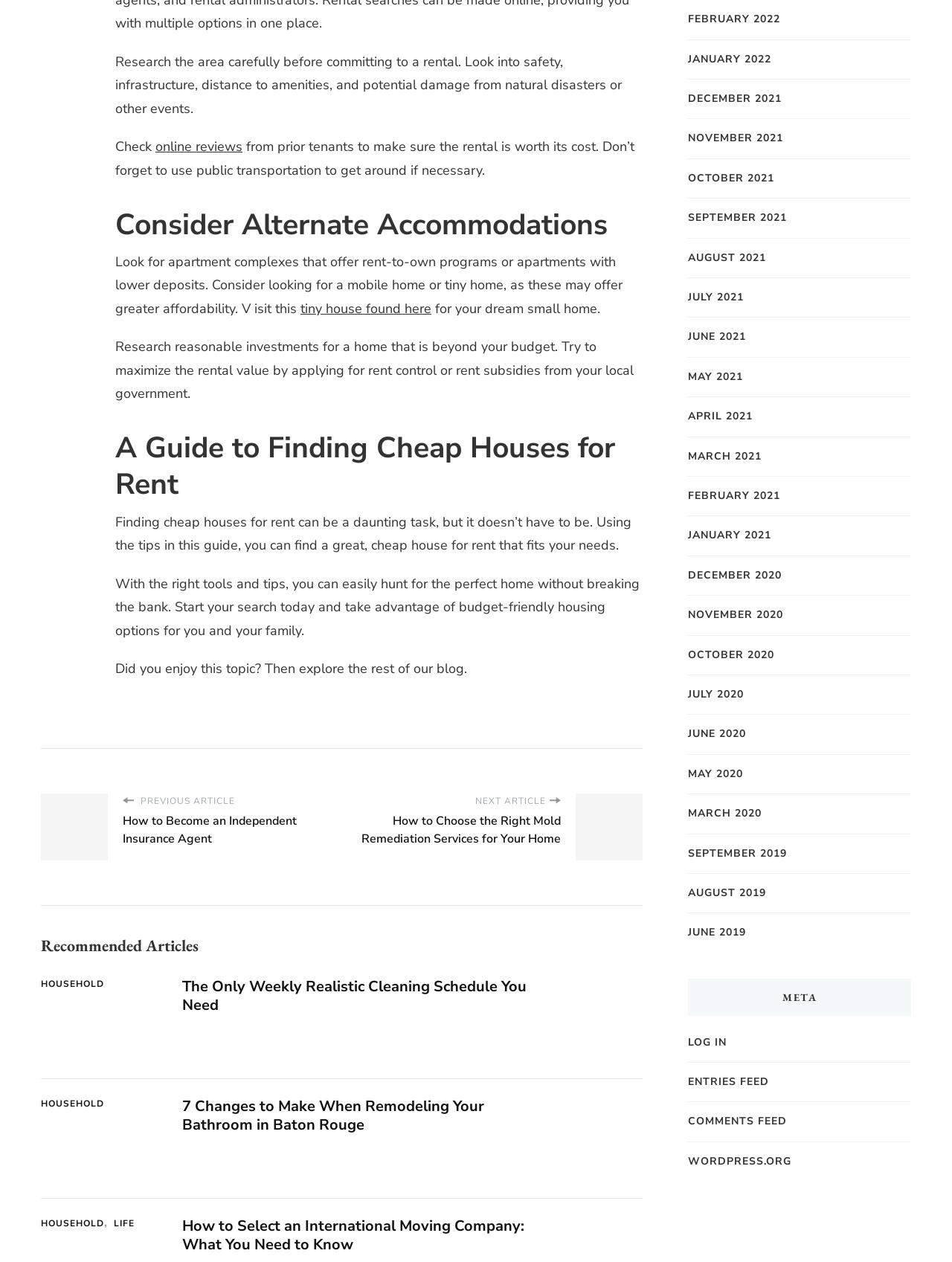Determine the bounding box coordinates for the area that needs to be clicked to fulfill this task: "Select Samsung brand". The coordinates must be given as four float numbers between 0 and 1, i.e., [left, top, right, bottom].

None